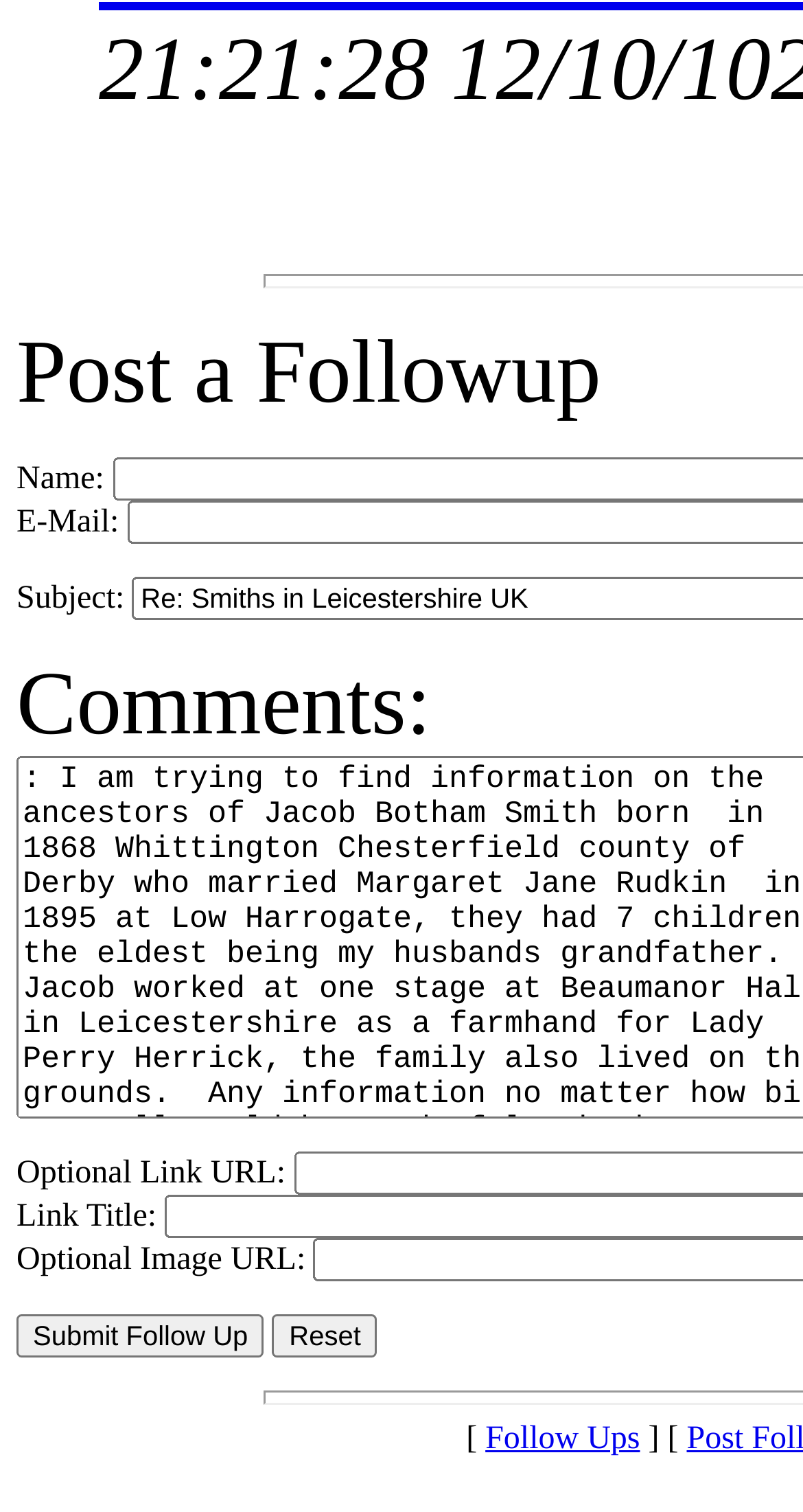Provide your answer in one word or a succinct phrase for the question: 
What is the link at the bottom of the page?

Follow Ups